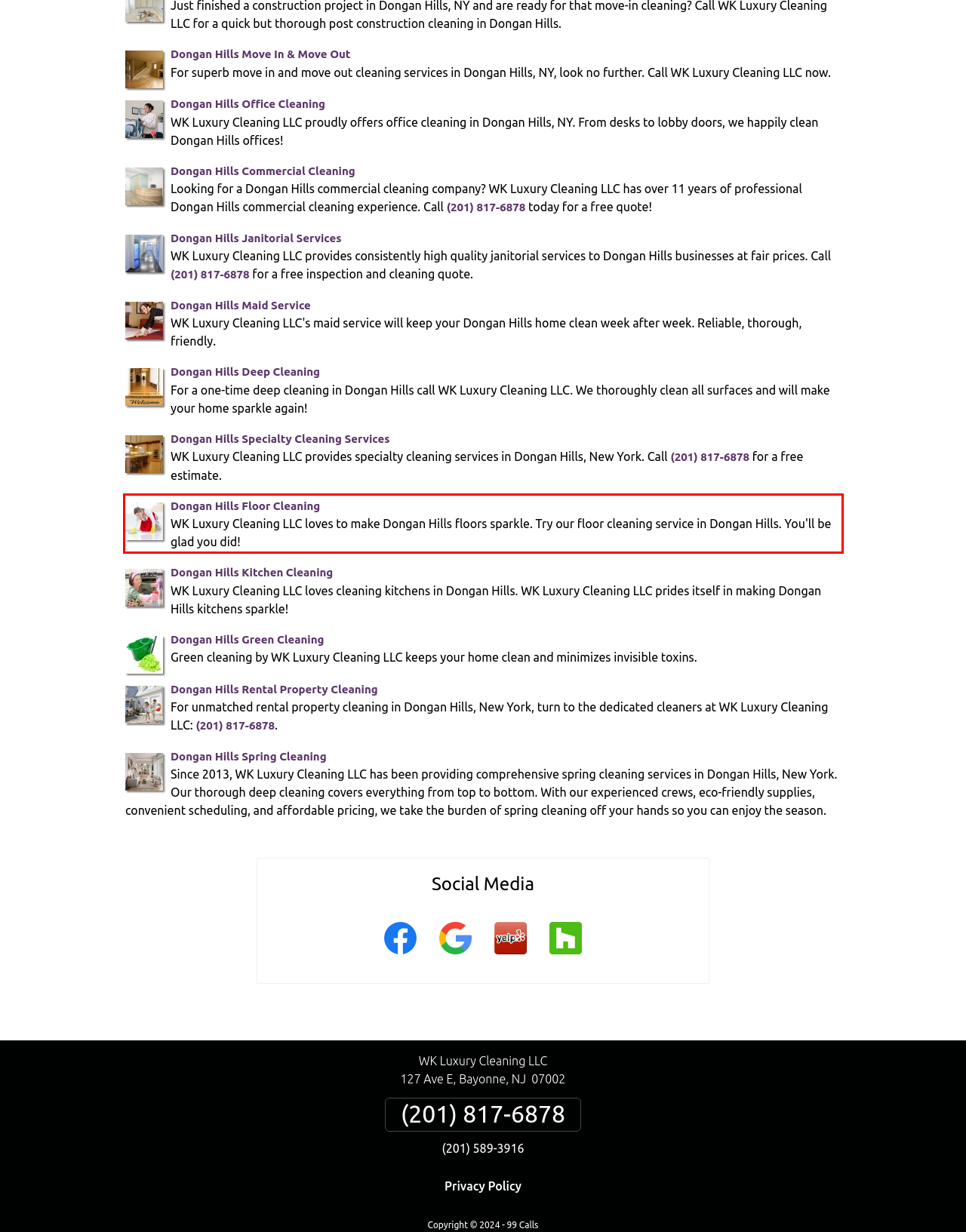You are looking at a screenshot of a webpage with a red rectangle bounding box. Use OCR to identify and extract the text content found inside this red bounding box.

Dongan Hills Floor Cleaning WK Luxury Cleaning LLC loves to make Dongan Hills floors sparkle. Try our floor cleaning service in Dongan Hills. You'll be glad you did!